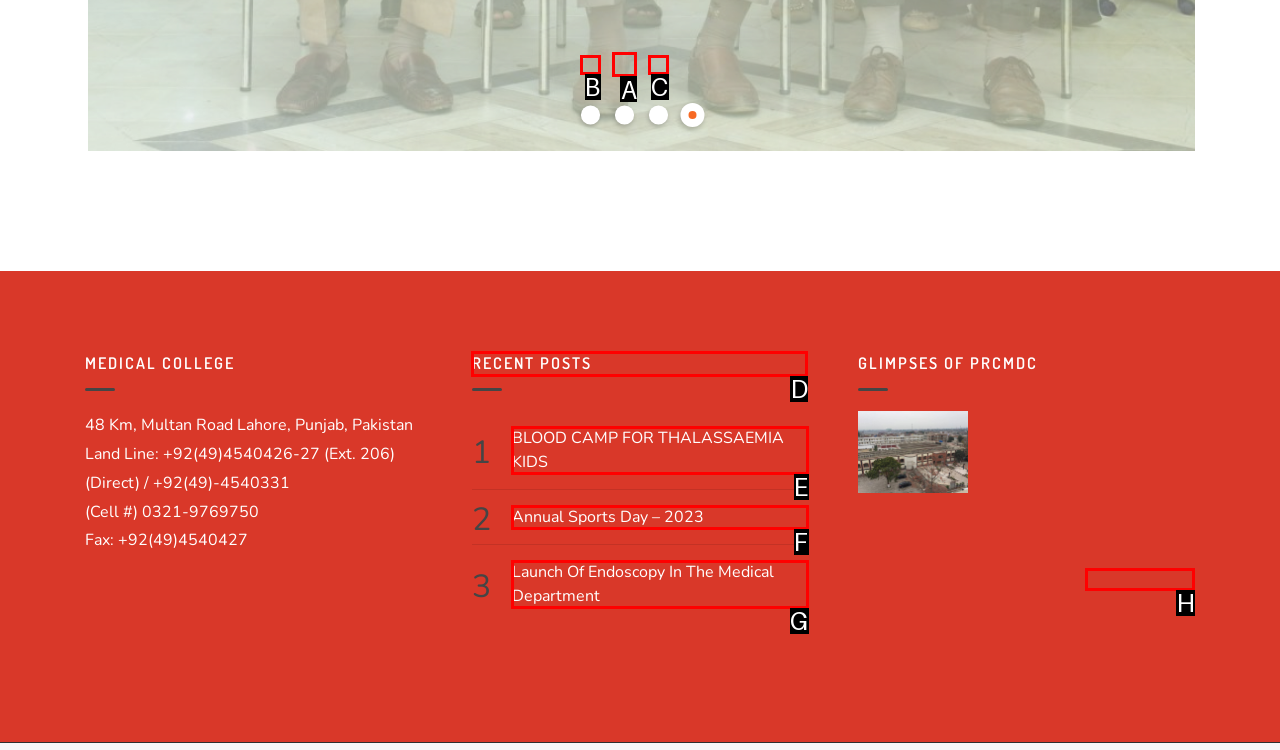Tell me which one HTML element I should click to complete this task: View recent posts Answer with the option's letter from the given choices directly.

D